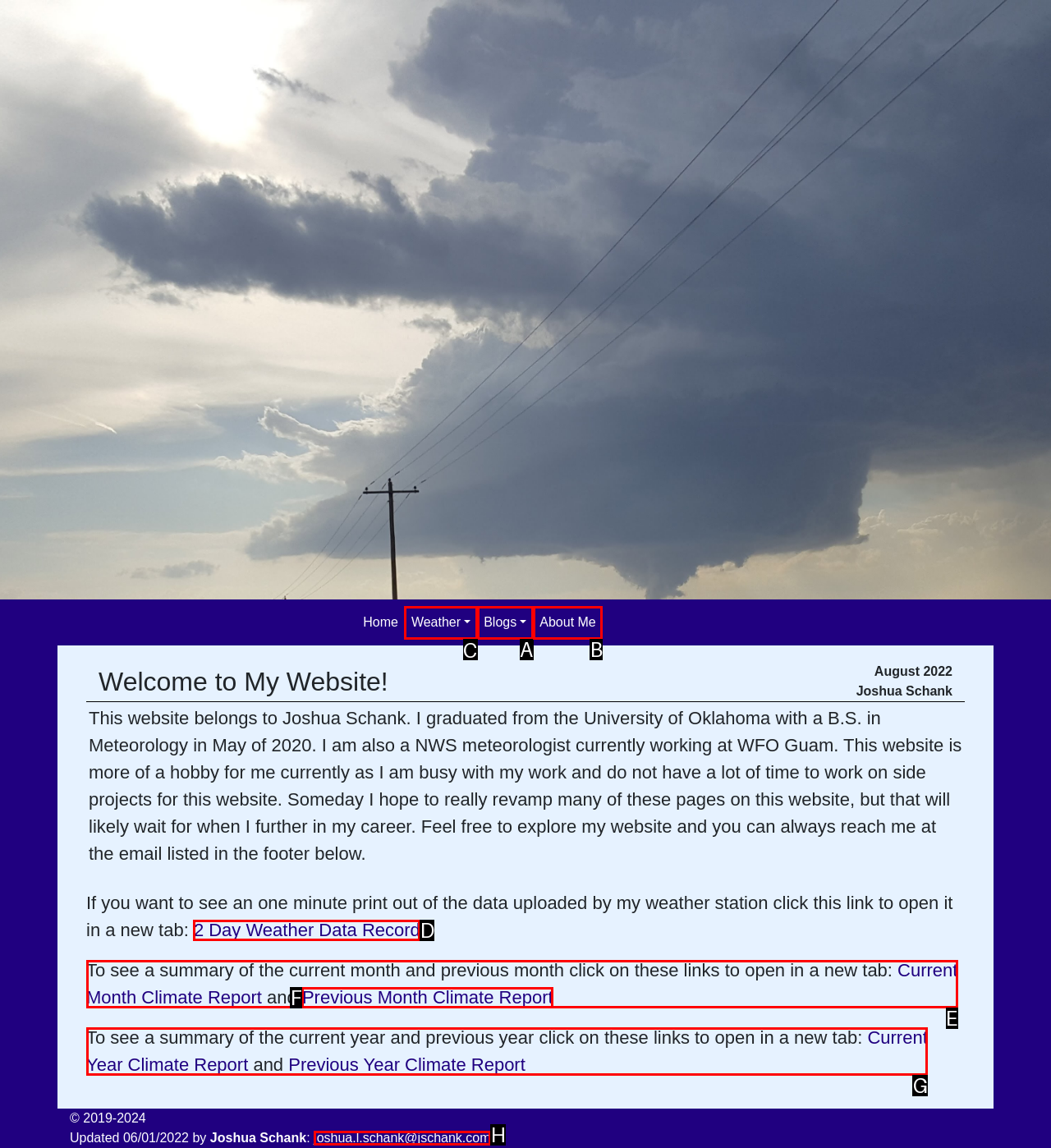Select the option I need to click to accomplish this task: view weather information
Provide the letter of the selected choice from the given options.

C